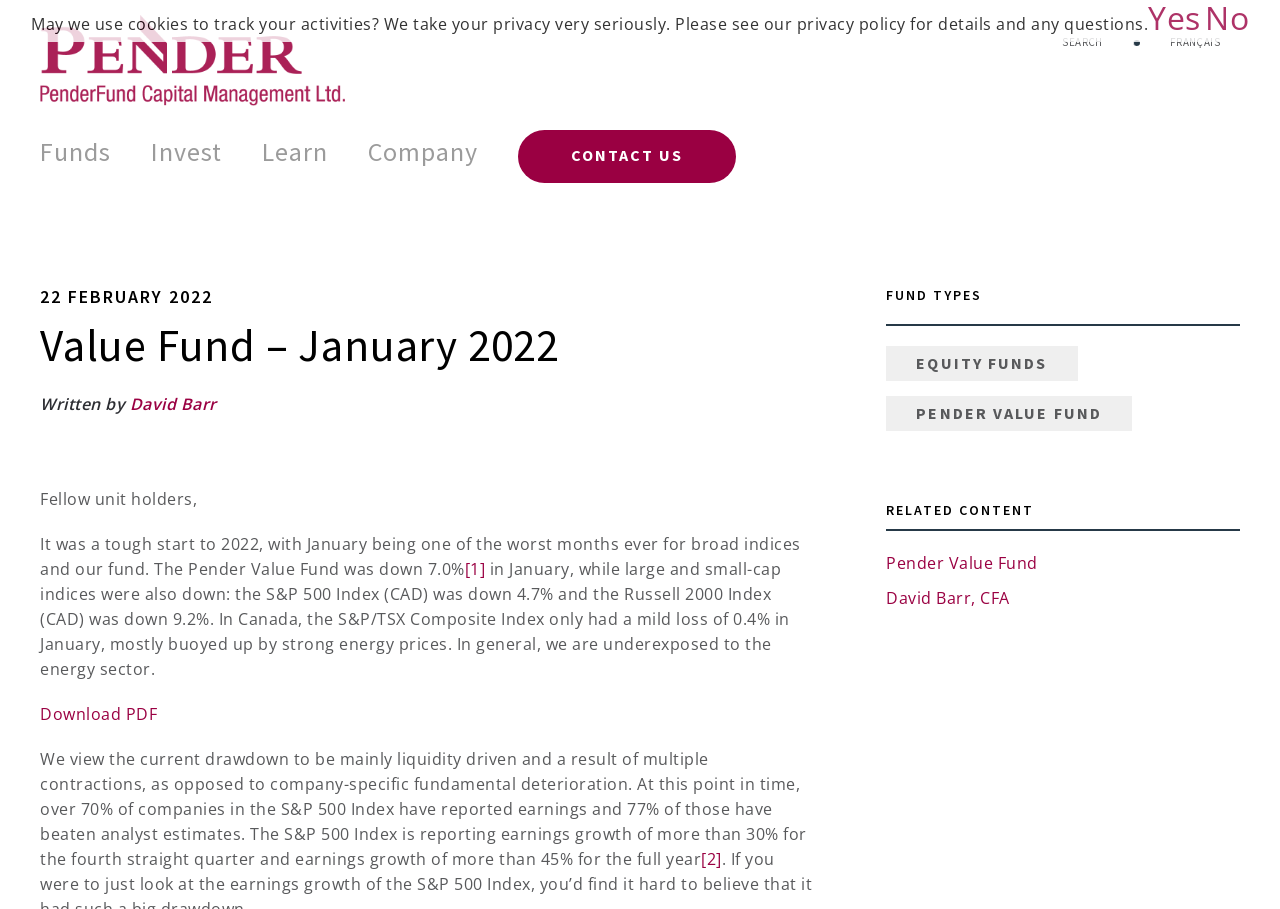Can you determine the main header of this webpage?

Value Fund – January 2022